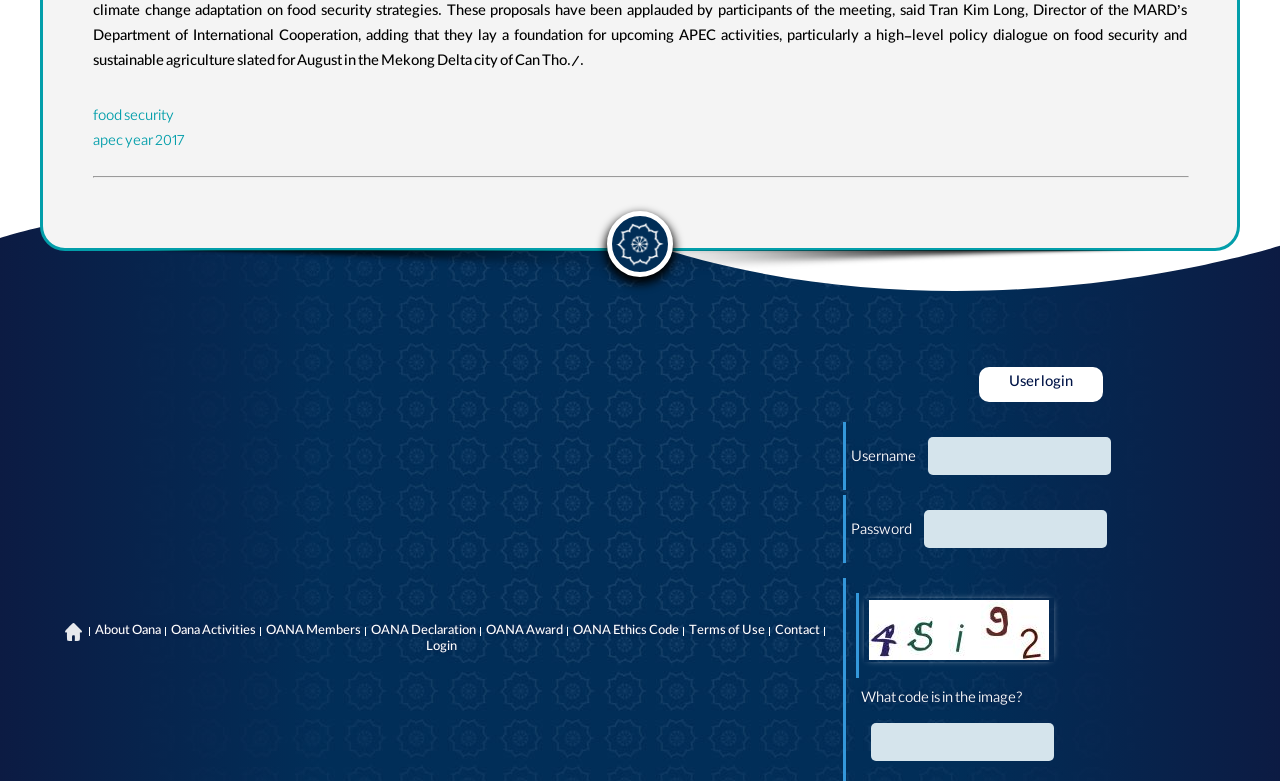Use a single word or phrase to answer the question:
What is the login credential required?

Username and Password